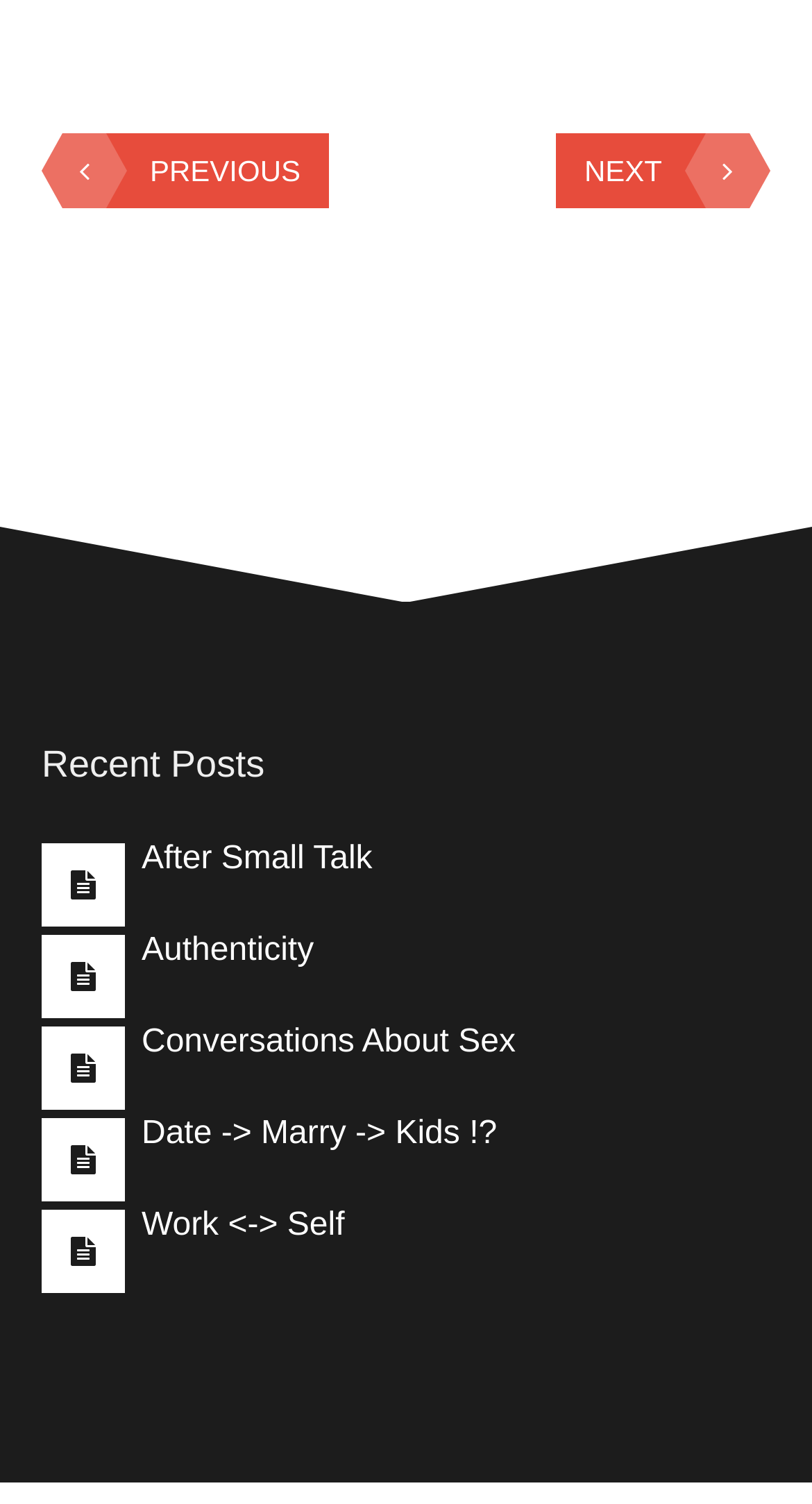Look at the image and give a detailed response to the following question: How many posts are listed on this page?

There are five links to individual posts listed on this page, namely 'After Small Talk', 'Authenticity', 'Conversations About Sex', 'Date -> Marry -> Kids!?', and 'Work <-> Self'.